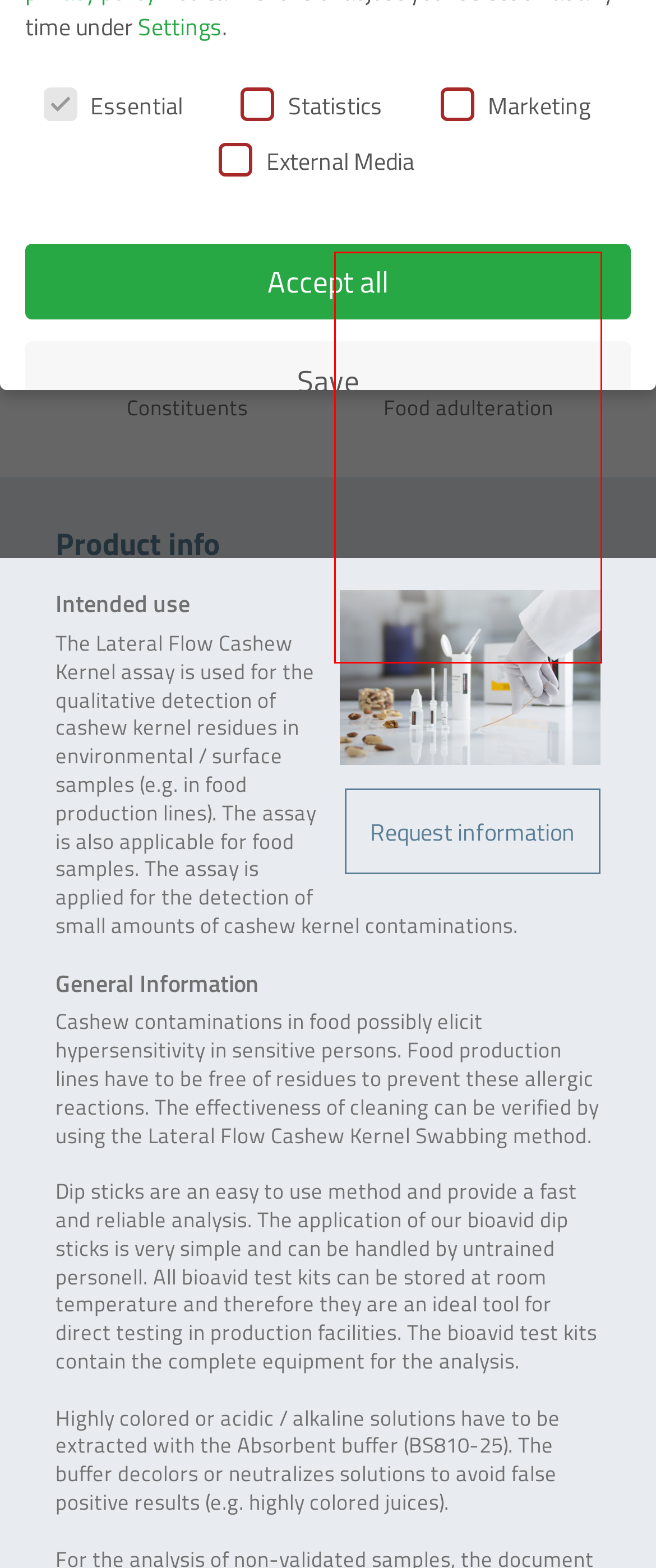A screenshot of a webpage is given, marked with a red bounding box around a UI element. Please select the most appropriate webpage description that fits the new page after clicking the highlighted element. Here are the candidates:
A. Food allergens: Reliable solutions for allergen analysis | R-Biopharm
B. R-Biopharm AG: Test solutions for clinical diagnostics and food analysis
C. Imprint - R-Biopharm AG
D. Log In ‹ Distributors – Food & Feed — WordPress
E. bioavid Lateral Flow Macadamia incl. Hook Line - Food & Feed Analysis
F. bioavid Absorbent Buffer - Food & Feed Analysis
G. Constituents analysis: Precise determination of acid, sugar, alcohol content
H. Food adulteration: Modern analytical methods for detection of food fraud

H